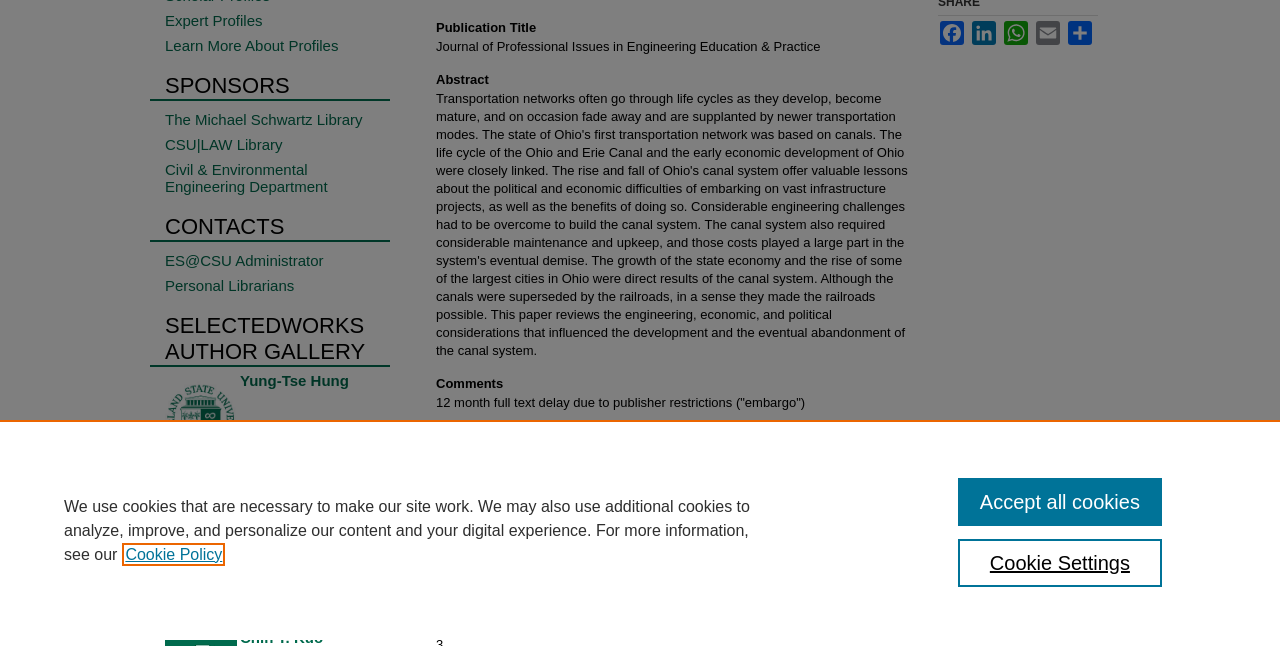Locate the bounding box of the UI element described by: "Share" in the given webpage screenshot.

[0.833, 0.033, 0.855, 0.07]